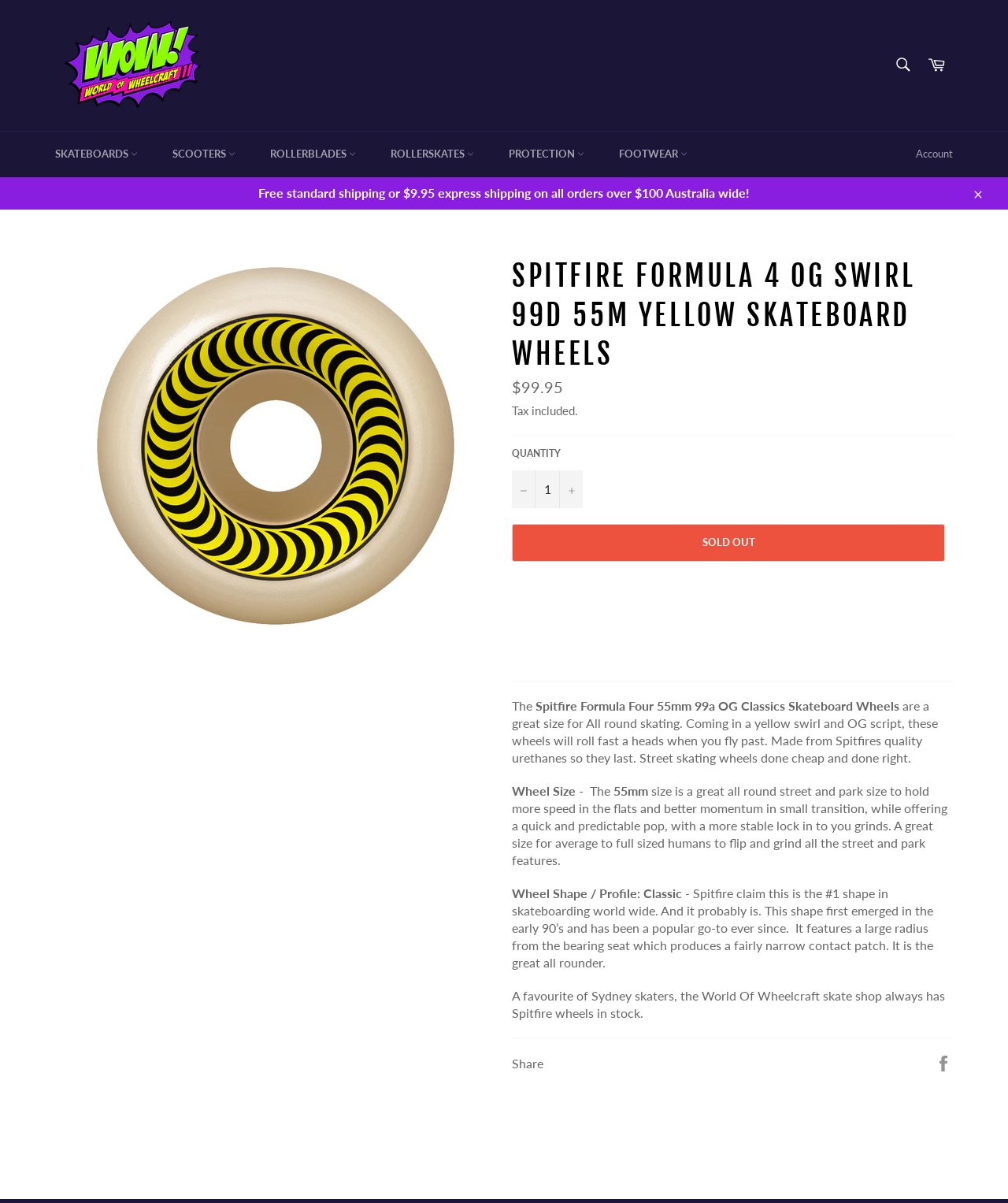Explain in detail what is displayed on the webpage.

This webpage is about Spitfire Formula Four 55mm 99a OG Classics Skateboard Wheels. At the top, there is a navigation bar with links to "World Of Wheelcraft", "Cart", and a search box. Below the navigation bar, there are links to different categories such as "SKATEBOARDS", "SCOOTERS", "ROLLERBLADES", "ROLLERSKATES", "PROTECTION", and "FOOTWEAR". 

On the left side of the page, there is a large image of the Spitfire Formula Four 55mm 99a OG Classics Skateboard Wheels. Next to the image, there is a heading with the product name, followed by the regular price of $99.95, and a note that tax is included. 

Below the price, there is a quantity section where users can adjust the quantity of the product they want to purchase. There are also buttons to reduce or increase the quantity. 

The webpage then describes the product, stating that it is a great size for all-round skating, coming in a yellow swirl and OG script, and that the wheels will roll fast. The description also mentions the wheel size, shape, and profile, and provides more details about the product's features and benefits.

At the bottom of the page, there is a section that allows users to share the product on Facebook.